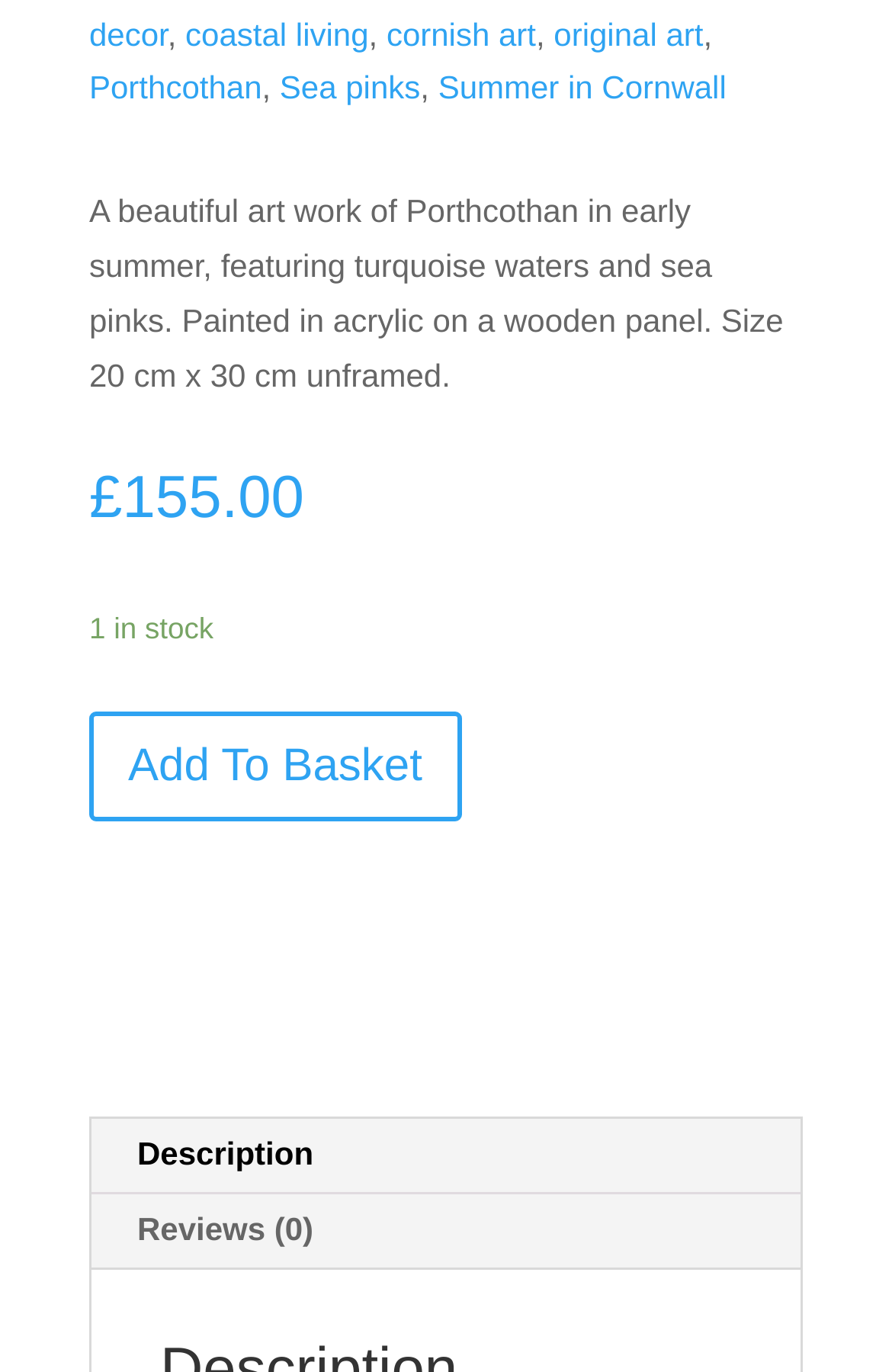Provide the bounding box coordinates of the area you need to click to execute the following instruction: "Read the description of the artwork".

[0.097, 0.815, 0.9, 0.868]